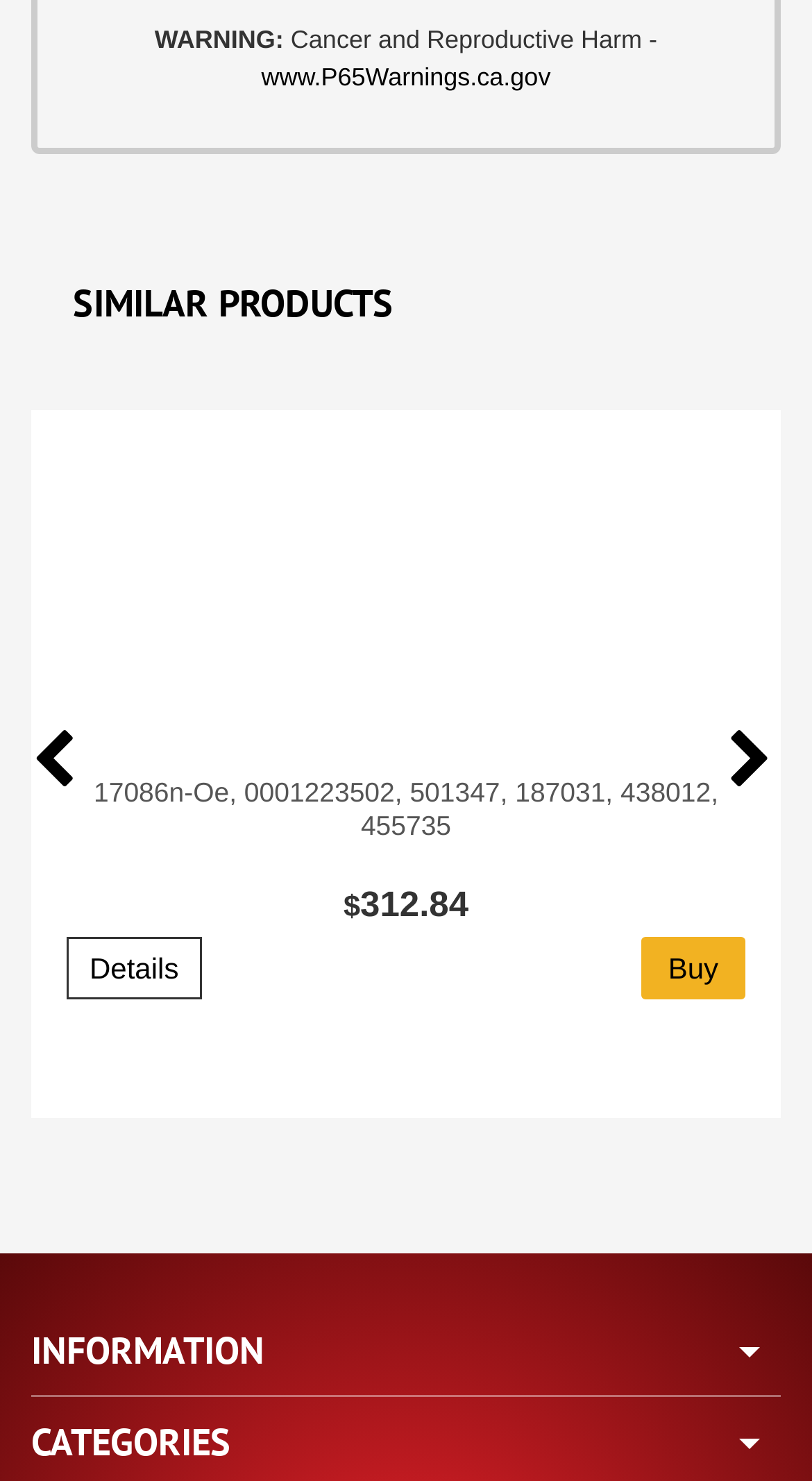Highlight the bounding box coordinates of the element that should be clicked to carry out the following instruction: "Click on the 'www.P65Warnings.ca.gov' link". The coordinates must be given as four float numbers ranging from 0 to 1, i.e., [left, top, right, bottom].

[0.322, 0.042, 0.678, 0.062]